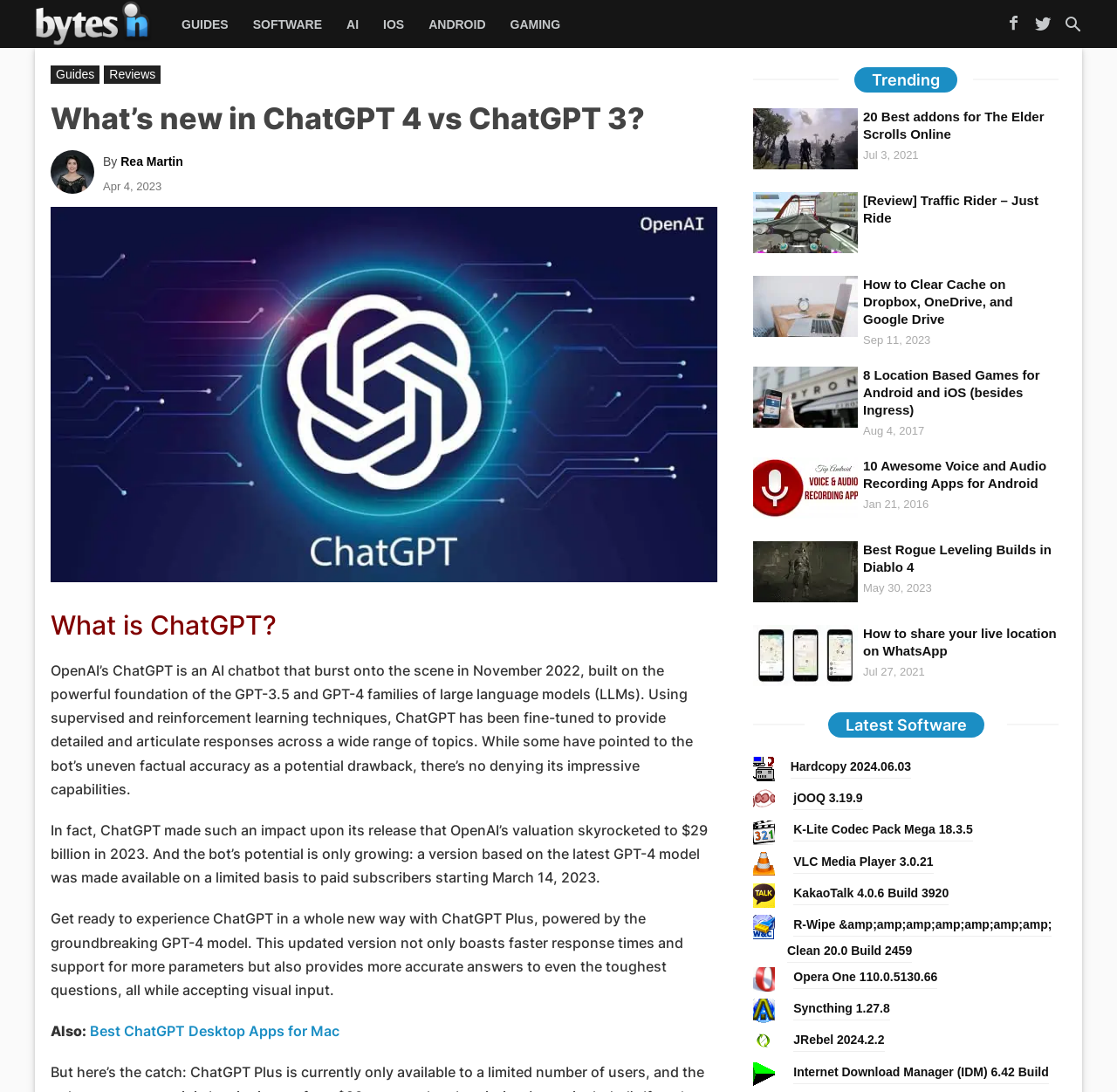Locate the bounding box coordinates of the area to click to fulfill this instruction: "Get information on Credit Card Terminals". The bounding box should be presented as four float numbers between 0 and 1, in the order [left, top, right, bottom].

None